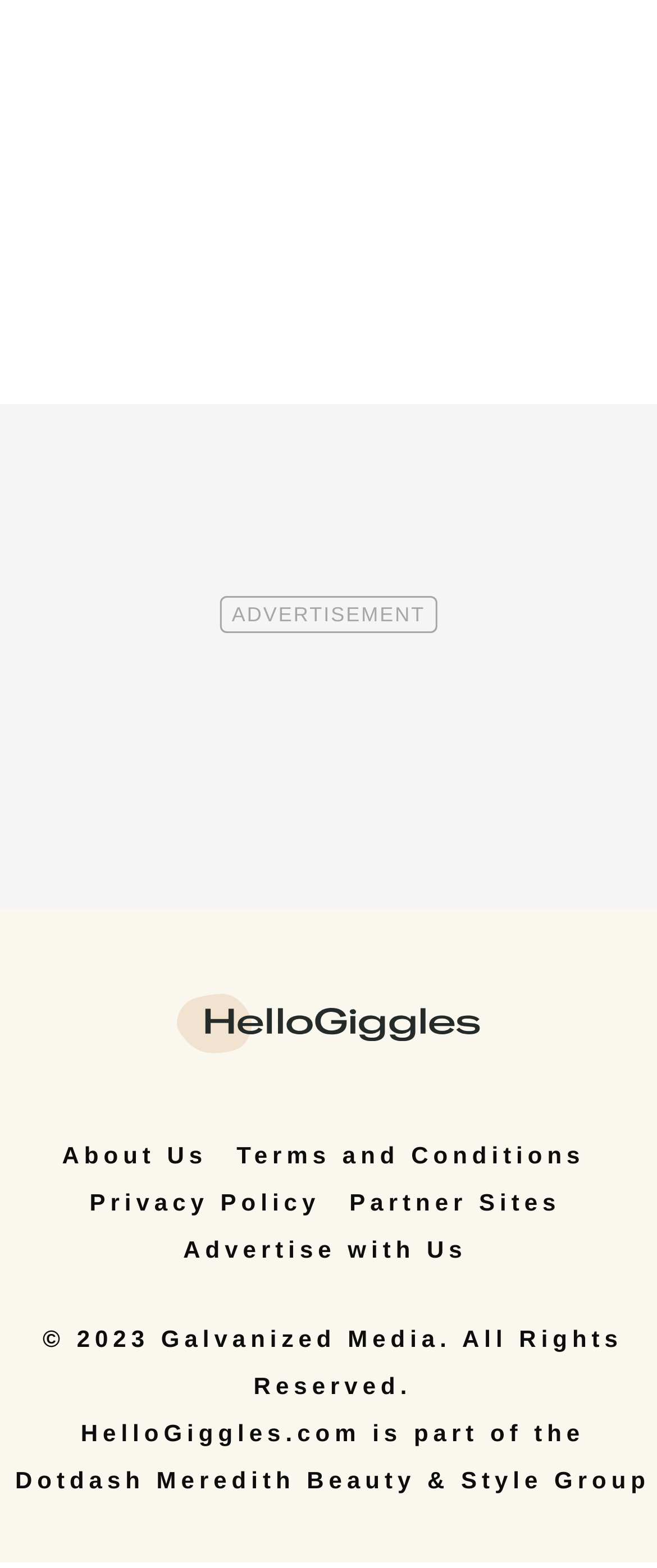Identify the bounding box of the UI component described as: "thc gummies price".

None